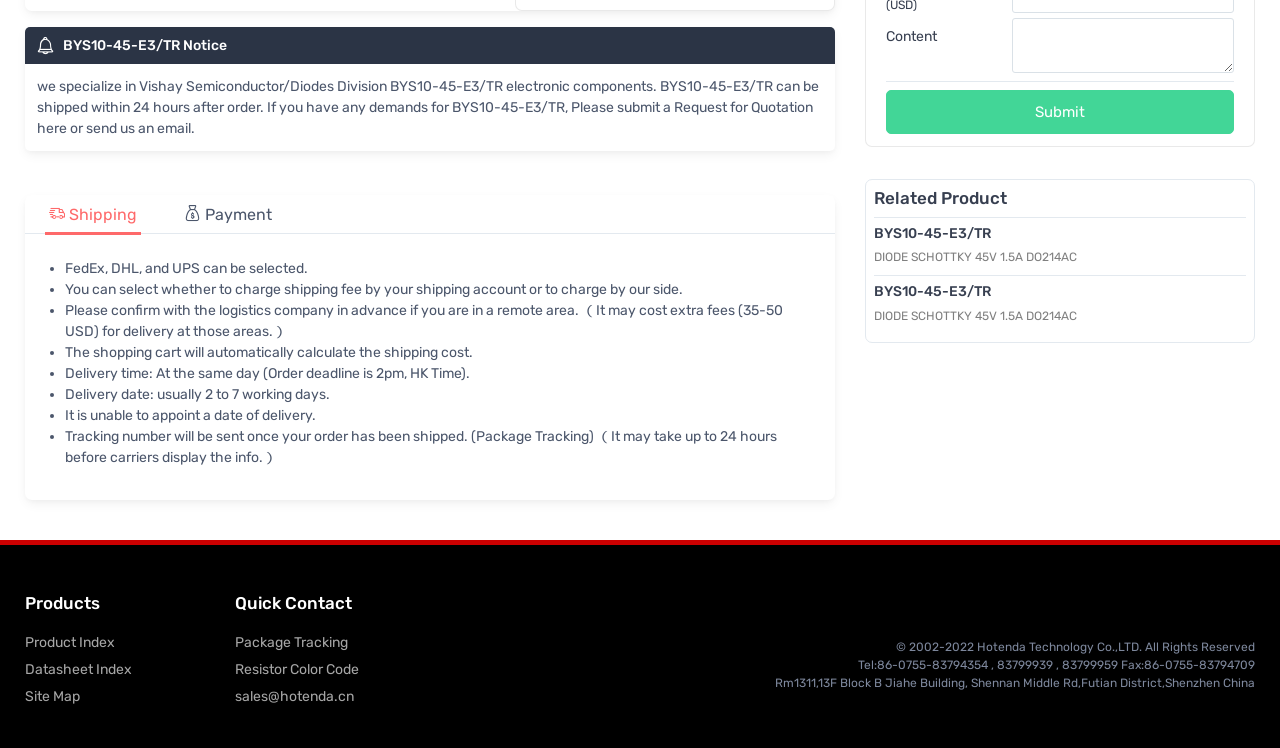Please provide the bounding box coordinates for the UI element as described: "Product Index". The coordinates must be four floats between 0 and 1, represented as [left, top, right, bottom].

[0.02, 0.845, 0.16, 0.873]